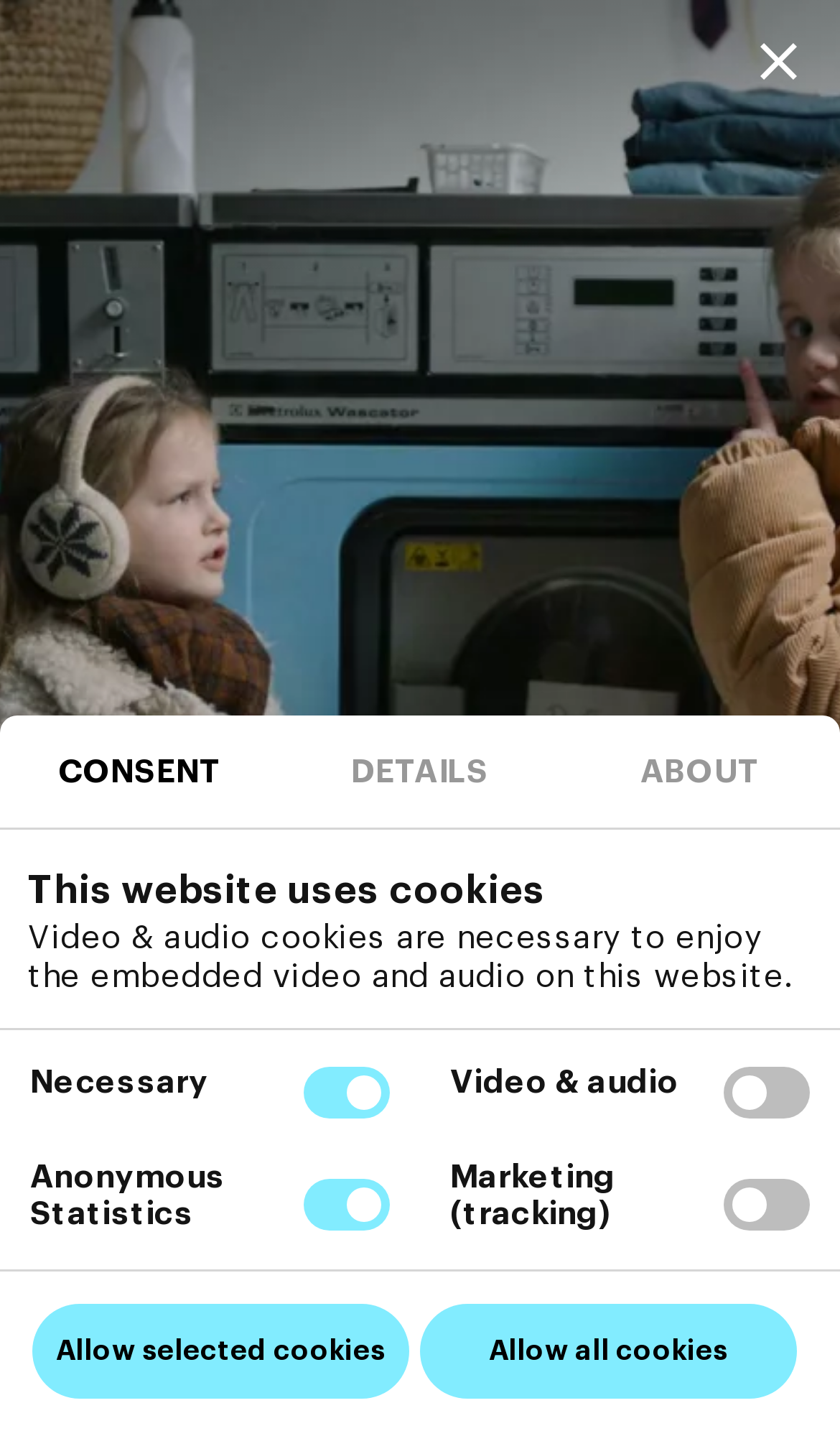Generate a thorough description of the webpage.

The webpage is about the Eye Filmmuseum in the Netherlands, showcasing its exhibitions, films, and events. At the top, there is a dialog box about cookies, with three tabs: "CONSENT", "DETAILS", and "ABOUT". Below the dialog box, there is a prominent image taking up most of the screen, with a heading "BLOK A" and a subheading "KEEP AN EYE FILMACADEMIE FESTIVAL 2021" describing the graduation films of the Netherlands Film Academy.

On the left side, there is a section titled "CURRENT EXHIBITION" with a link to "Albert Serra" and a description of the exhibition "Liberté". Below this section, there is a heading "FILMS, TALKS & EVENTS" with several categories, including "Everything", "Special screenings", "Classics", and "For kids". There is also a calendar section with a grid displaying the days of the month, with some days having events or screenings listed.

On the right side, there is a section with a button "This film is no longer screening in Eye" and a link to "Back to calendar". There is also an image and a heading "KEEP AN EYE 2021: Blok A - De Pinpas". At the bottom of the page, there are several links and buttons, including "Allow selected cookies" and "Allow all cookies".